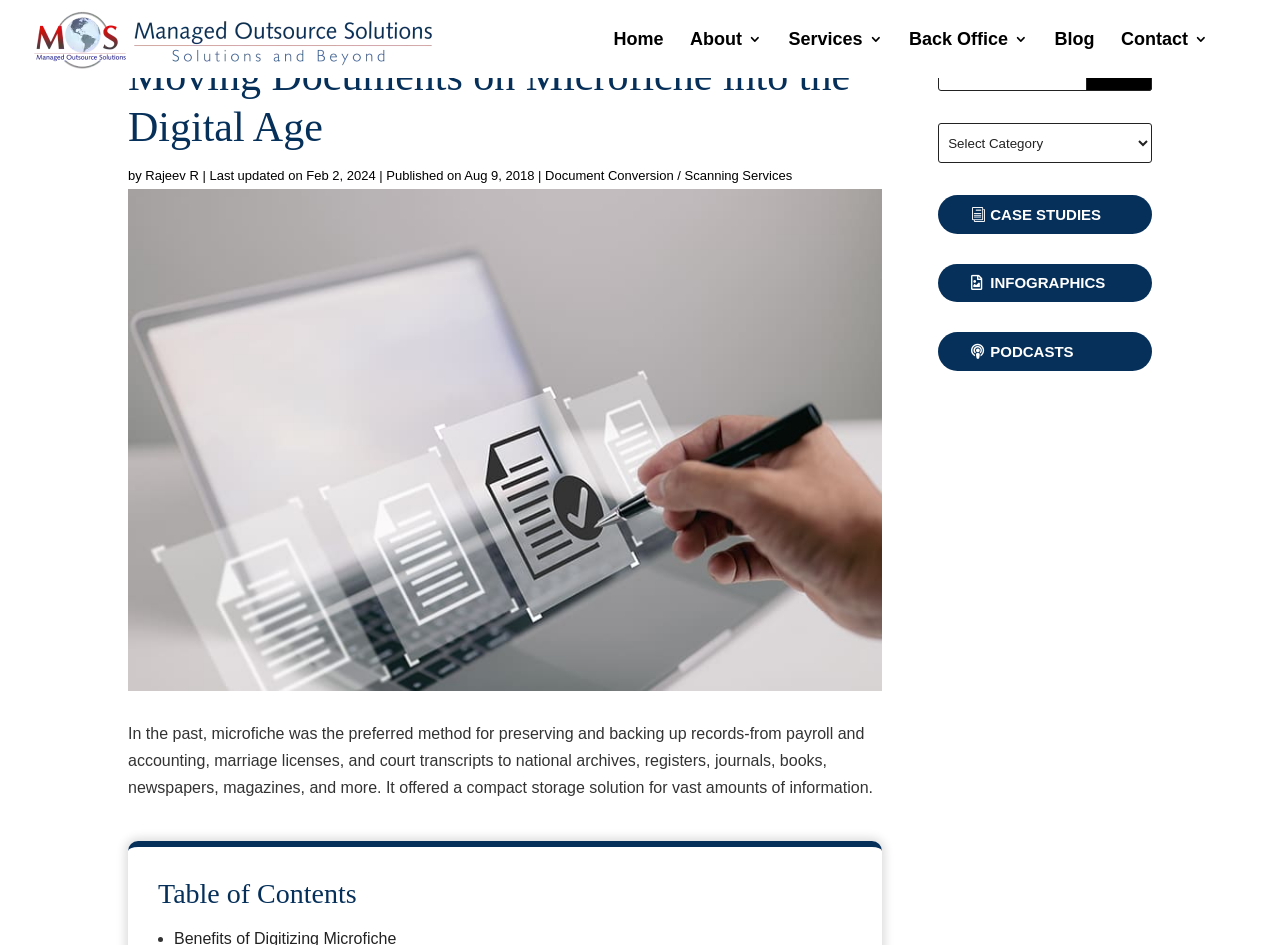Utilize the details in the image to thoroughly answer the following question: What is the author of the article?

The link 'Rajeev R' is next to the word 'by', which is a common way to indicate the author of an article.